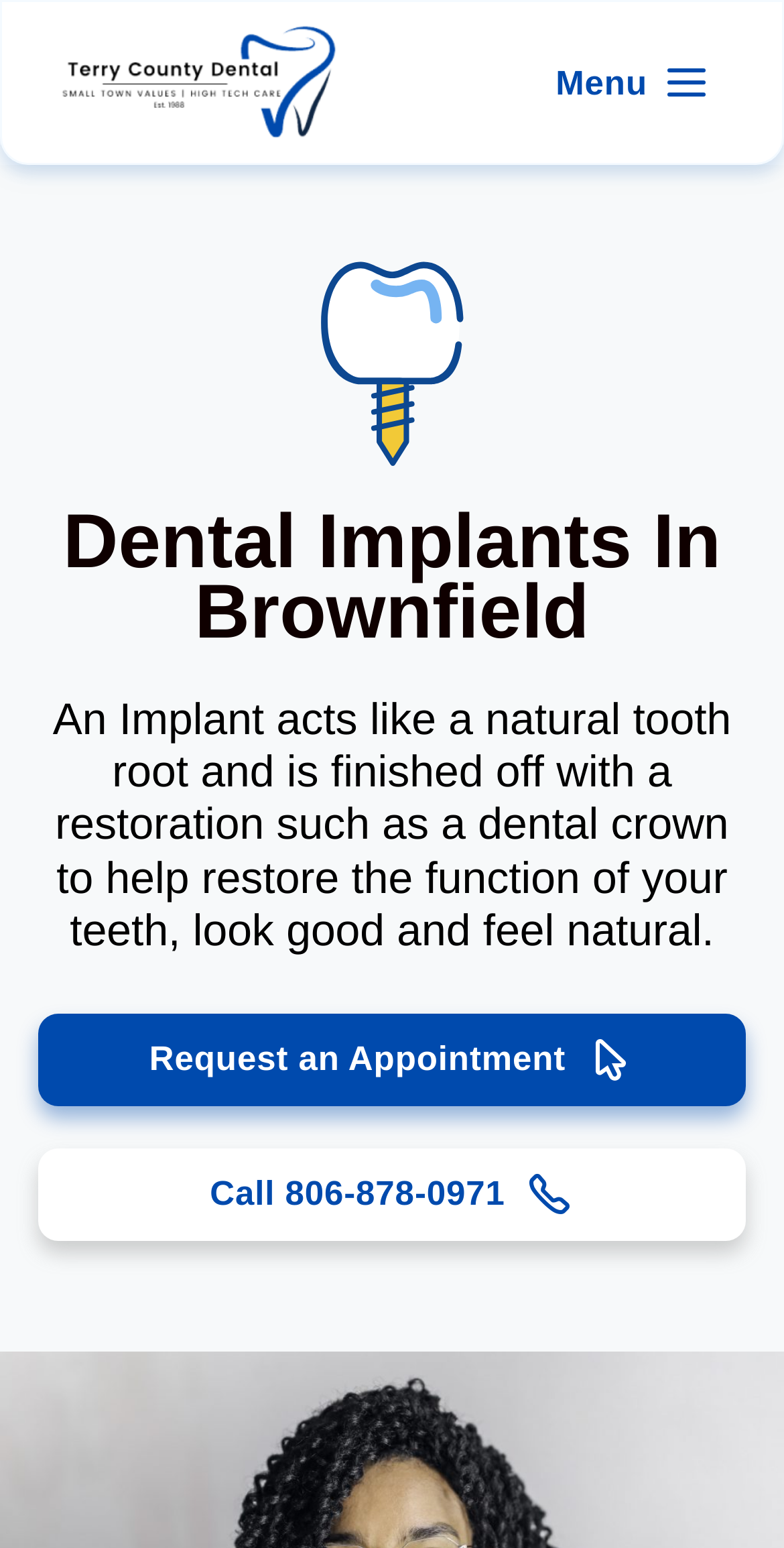What is the purpose of a dental implant?
Please give a detailed answer to the question using the information shown in the image.

I found the purpose of a dental implant by reading the heading that says 'An Implant acts like a natural tooth root and is finished off with a restoration such as a dental crown to help restore the function of your teeth, look good and feel natural.' This heading explains the purpose of a dental implant, which is to restore the function of teeth.